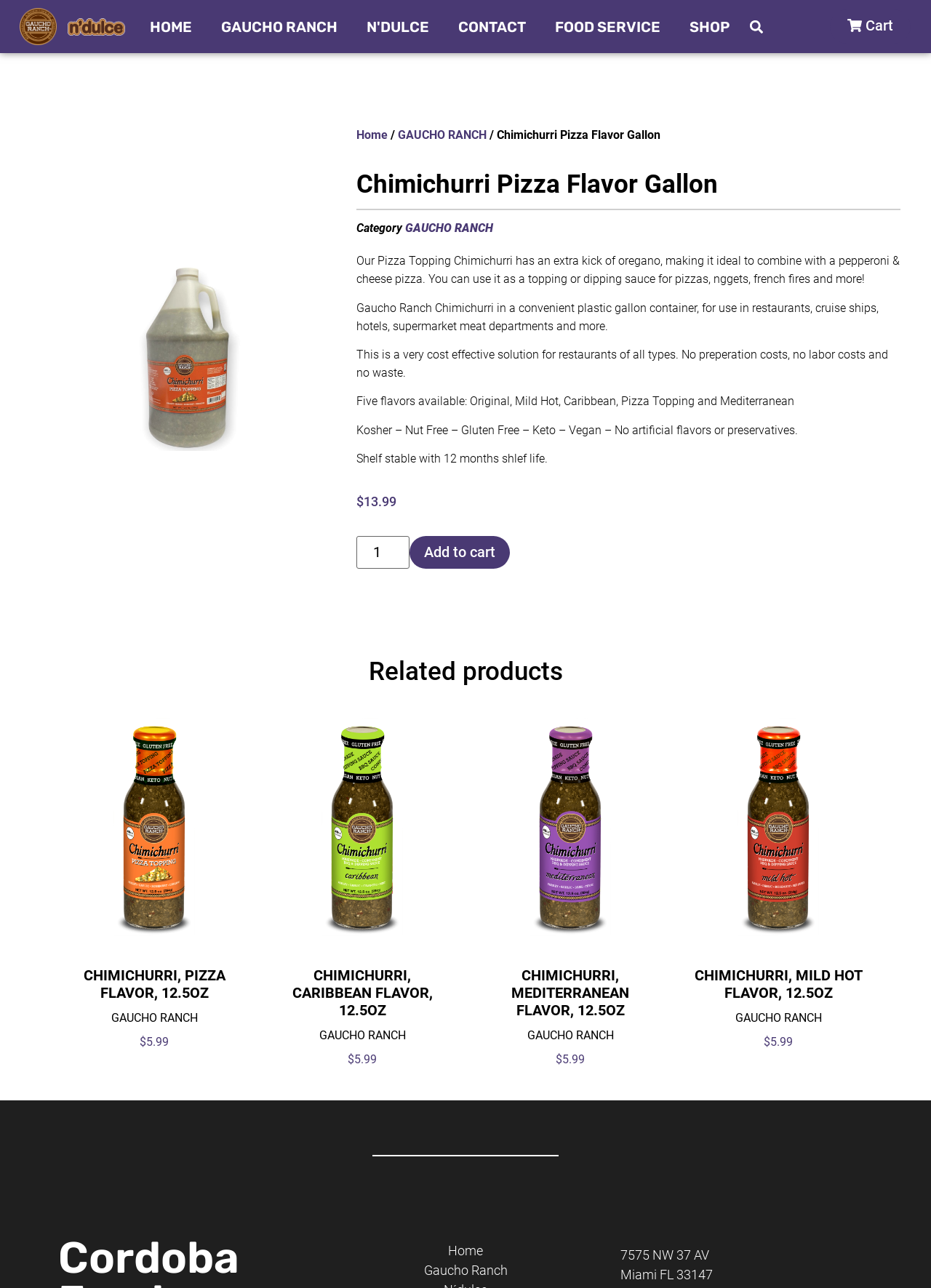Please identify the coordinates of the bounding box that should be clicked to fulfill this instruction: "Visit DAILY MESSAGES".

None